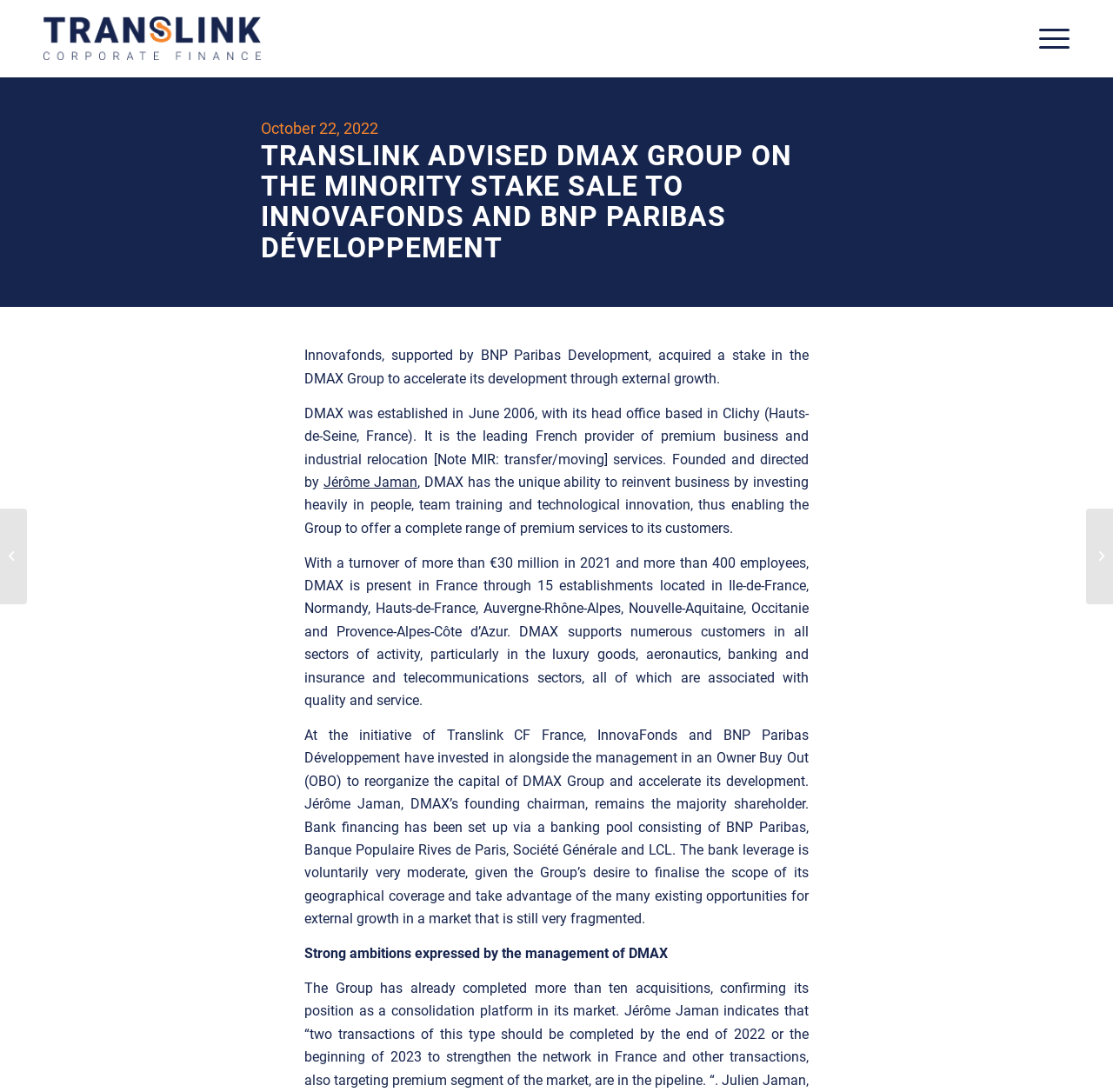What is the location of DMAX's head office?
Based on the image, provide your answer in one word or phrase.

Clichy (Hauts-de-Seine, France)